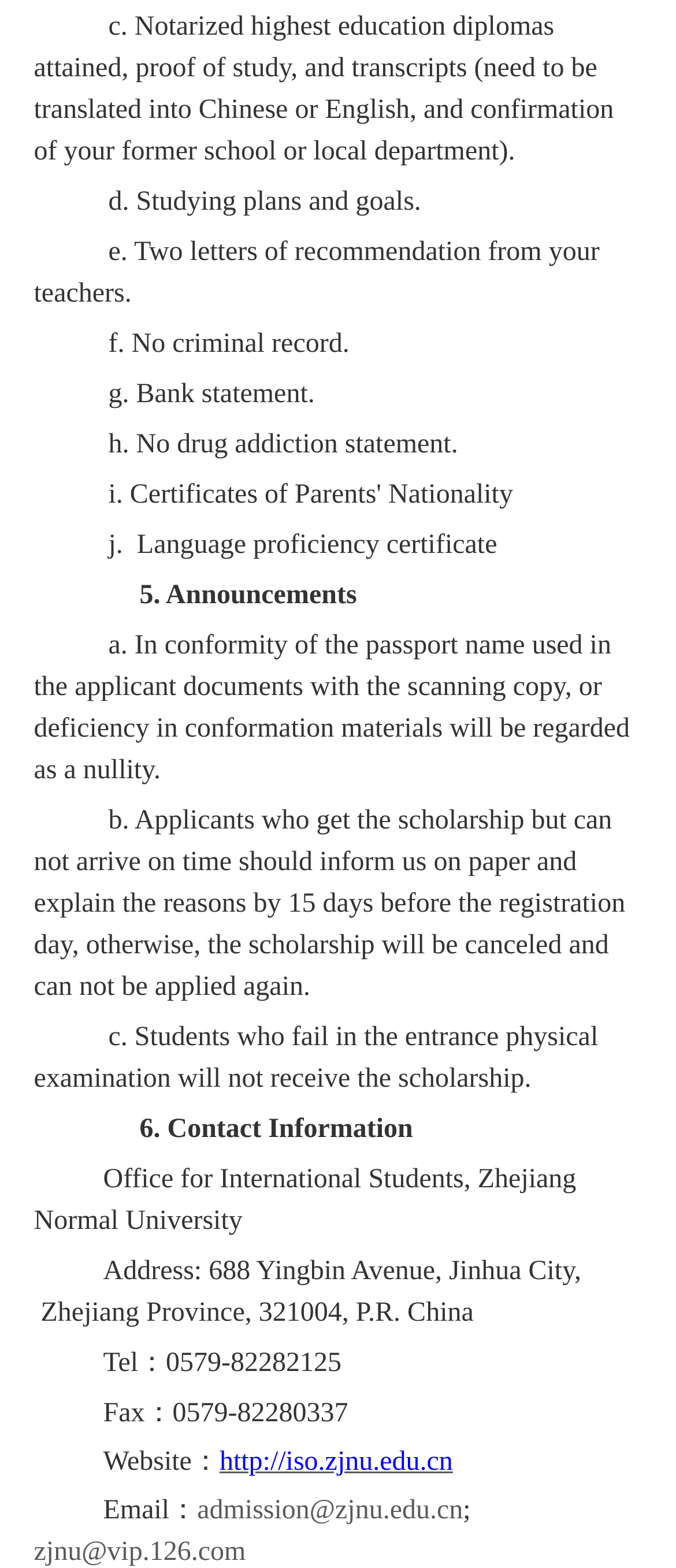Give a concise answer using one word or a phrase to the following question:
What are the required documents for scholarship application?

Notarized diplomas, study plans, etc.